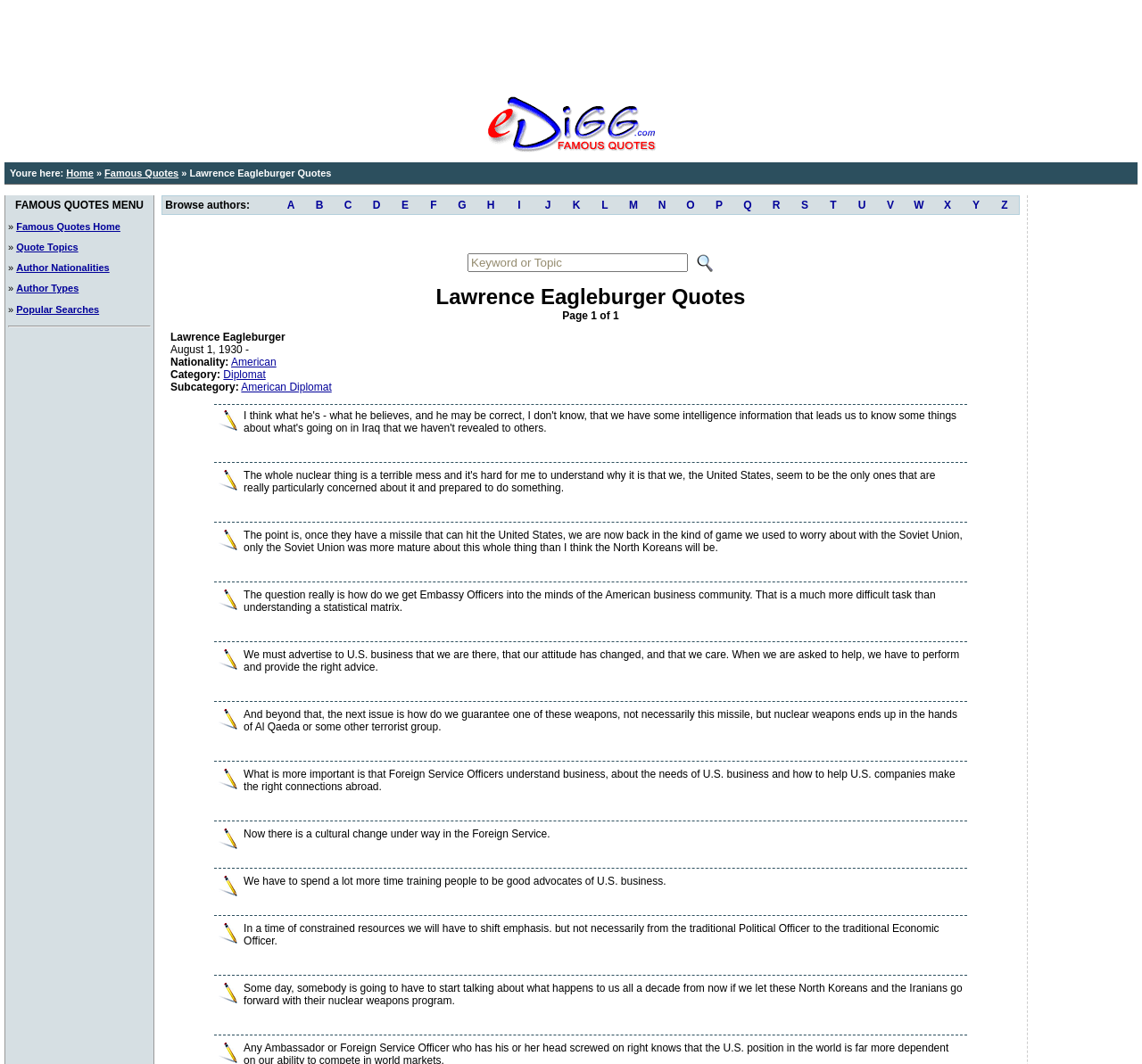Using the description "aria-label="Advertisement" name="aswift_1" title="Advertisement"", locate and provide the bounding box of the UI element.

[0.007, 0.313, 0.132, 0.816]